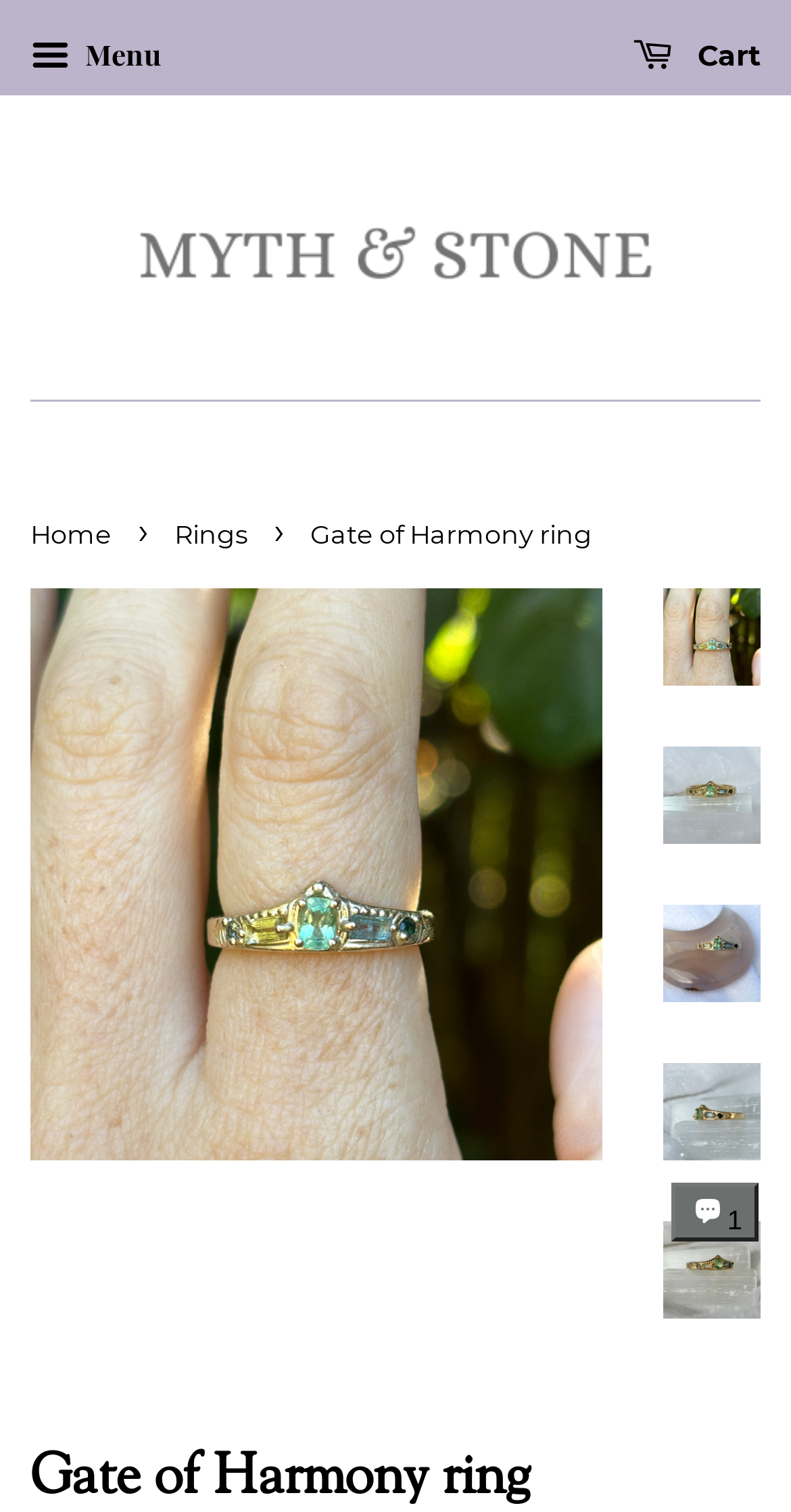What is the name of the ring being displayed?
Based on the screenshot, answer the question with a single word or phrase.

Gate of Harmony ring